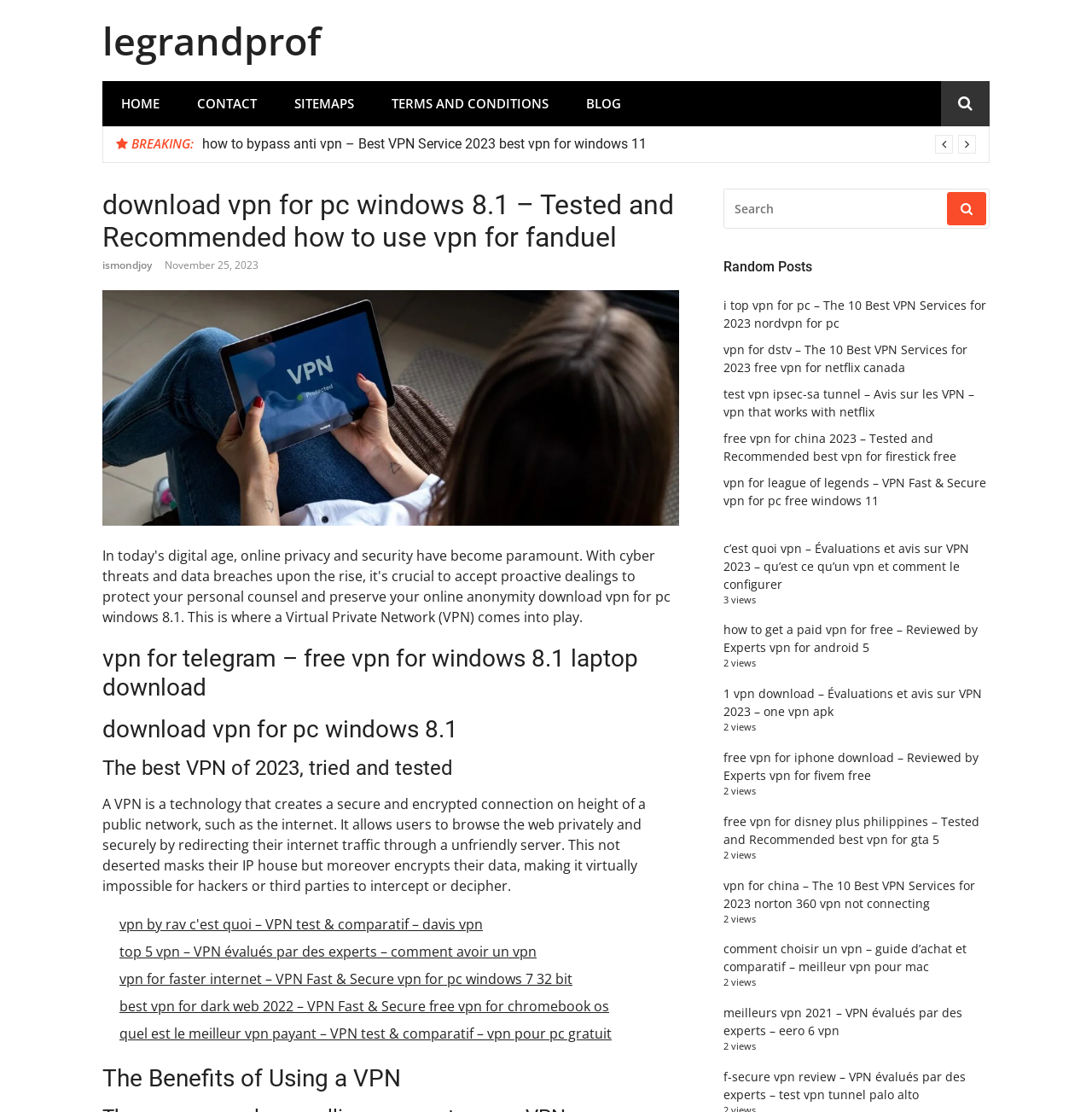Find and indicate the bounding box coordinates of the region you should select to follow the given instruction: "View the 'Random Posts'".

[0.662, 0.232, 0.906, 0.247]